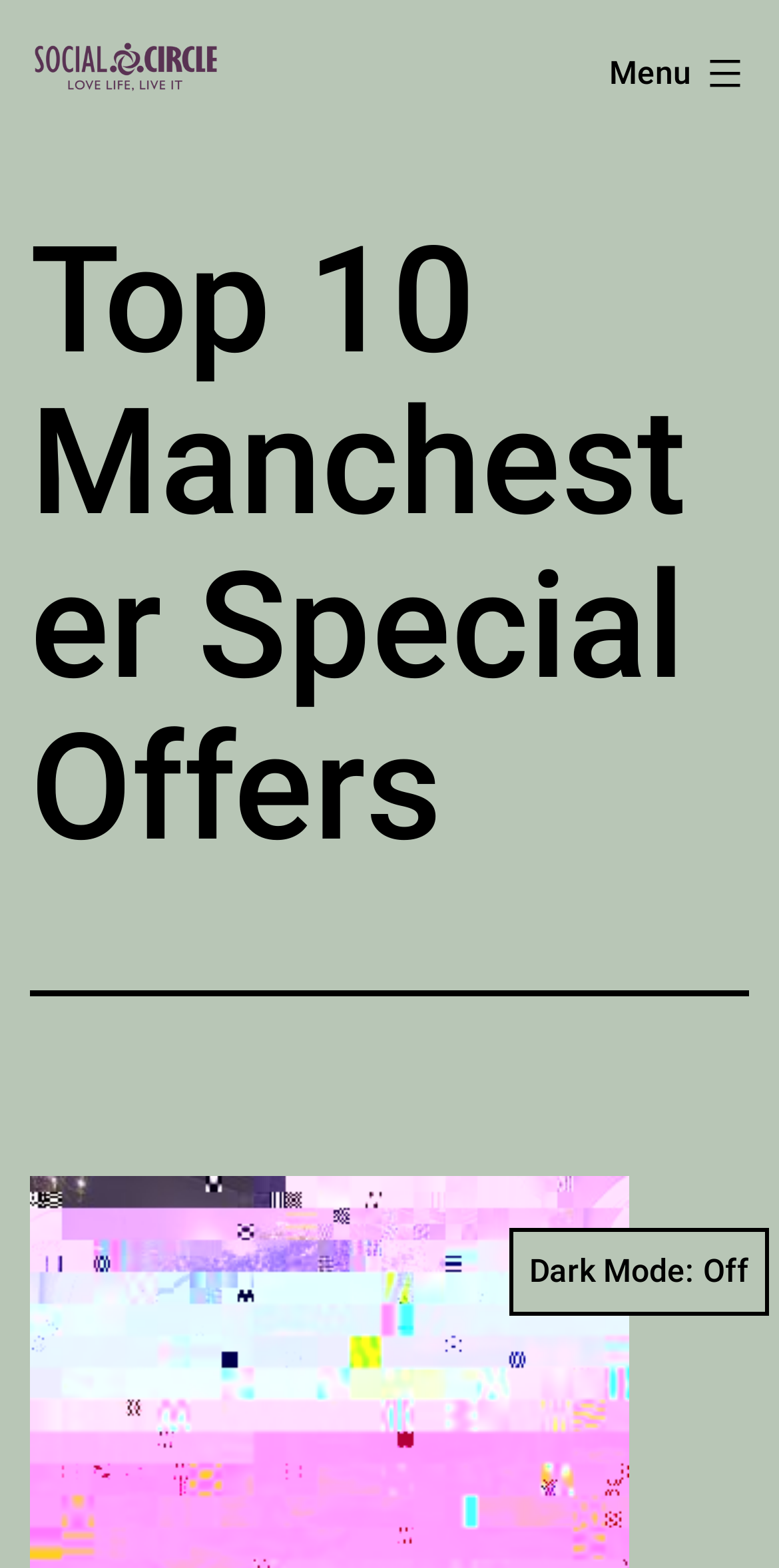Using the information from the screenshot, answer the following question thoroughly:
What is the name of the restaurant?

Based on the webpage content, I found a link with the text 'manchester socialising mr coopers house and garden', which suggests that Mr Cooper’s House and Garden is a restaurant.